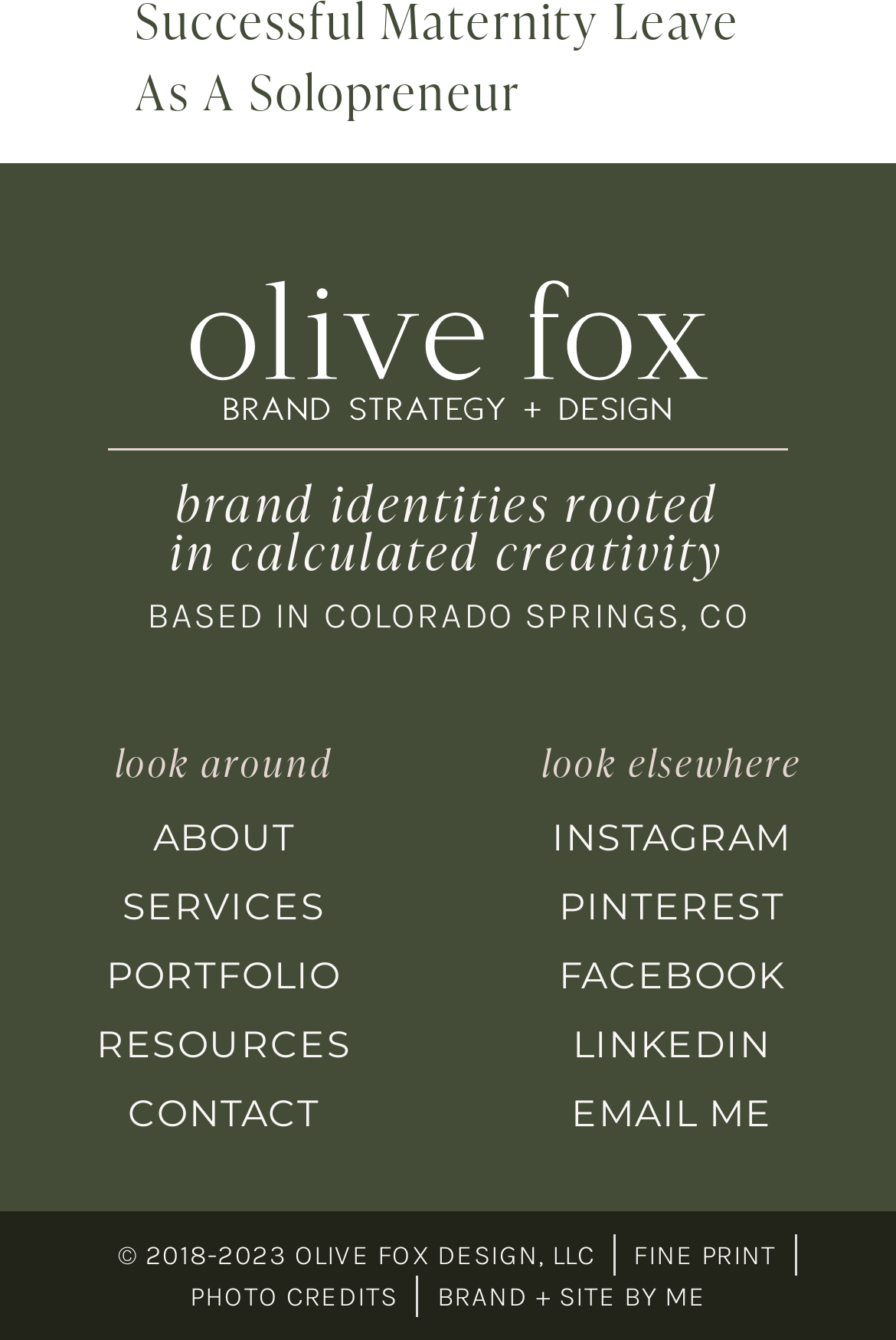Please identify the bounding box coordinates of the element that needs to be clicked to perform the following instruction: "click on ABOUT".

[0.026, 0.6, 0.474, 0.651]